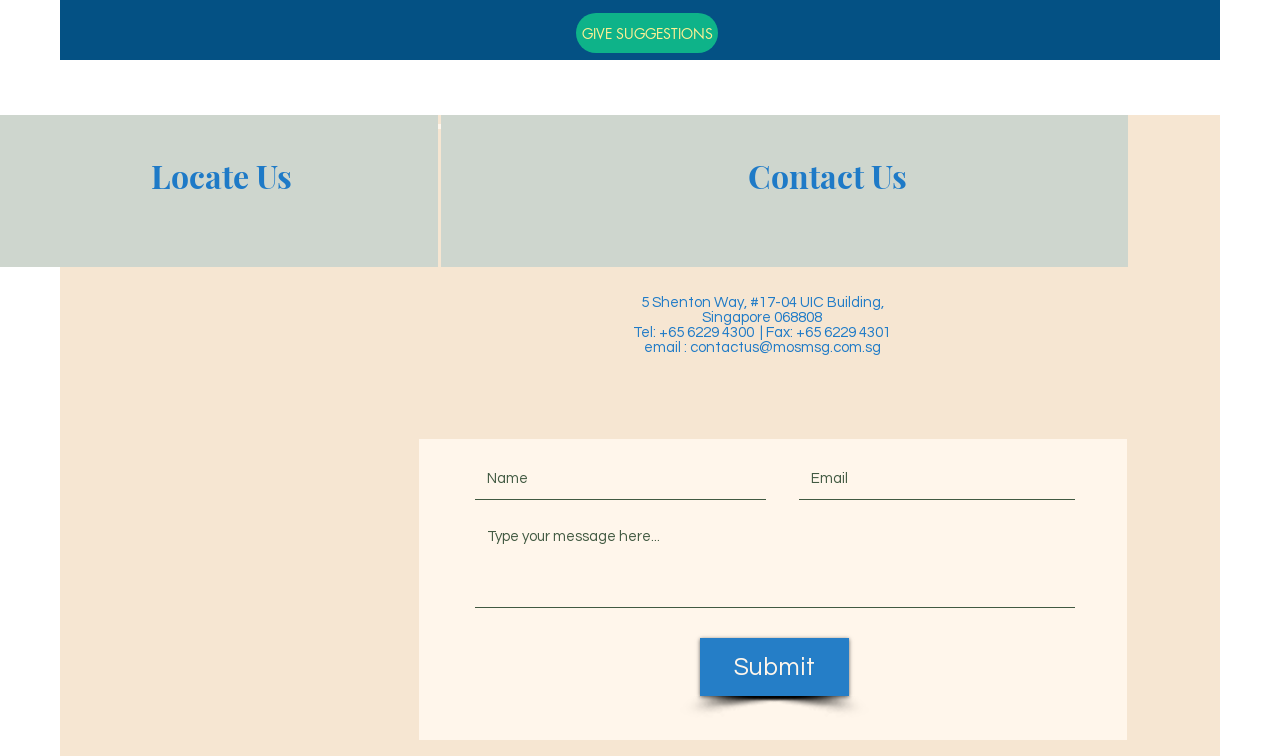Determine the bounding box coordinates for the clickable element to execute this instruction: "Click the 'Submit' button". Provide the coordinates as four float numbers between 0 and 1, i.e., [left, top, right, bottom].

[0.547, 0.844, 0.663, 0.921]